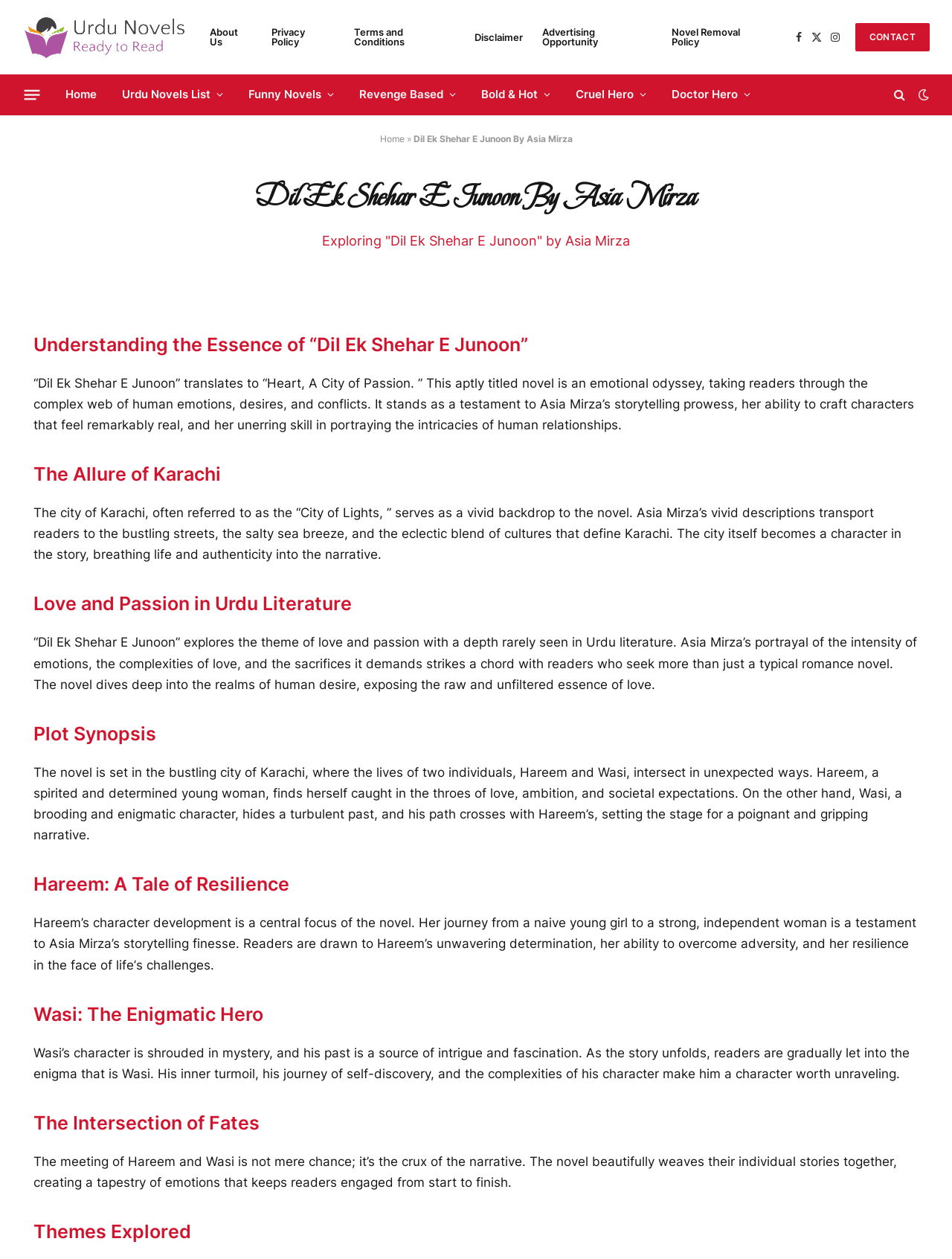Pinpoint the bounding box coordinates of the element that must be clicked to accomplish the following instruction: "Click on Urdu Novels Online". The coordinates should be in the format of four float numbers between 0 and 1, i.e., [left, top, right, bottom].

[0.023, 0.007, 0.202, 0.052]